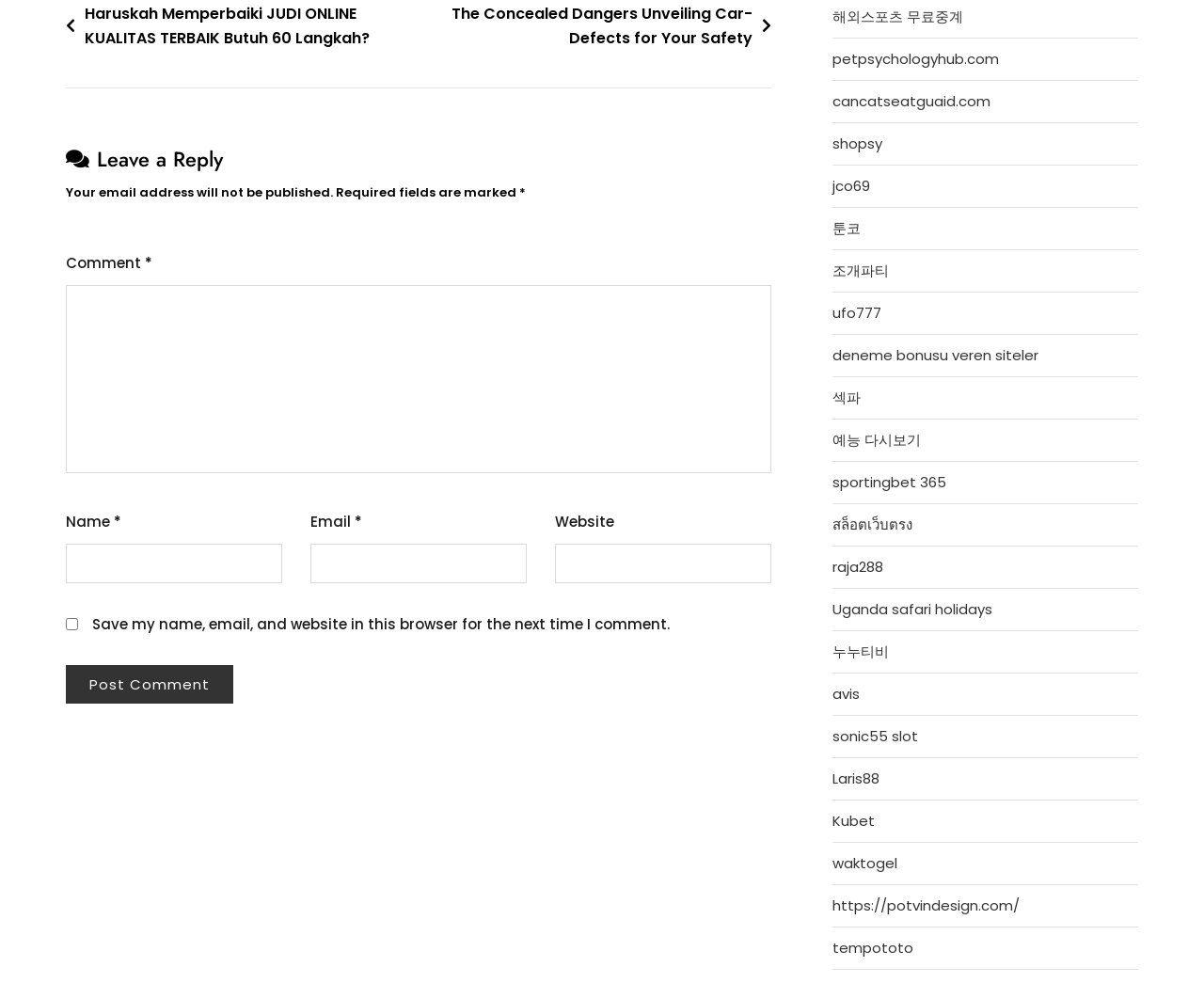Provide the bounding box coordinates, formatted as (top-left x, top-left y, bottom-right x, bottom-right y), with all values being floating point numbers between 0 and 1. Identify the bounding box of the UI element that matches the description: cancatseatguaid.com

[0.691, 0.093, 0.823, 0.113]